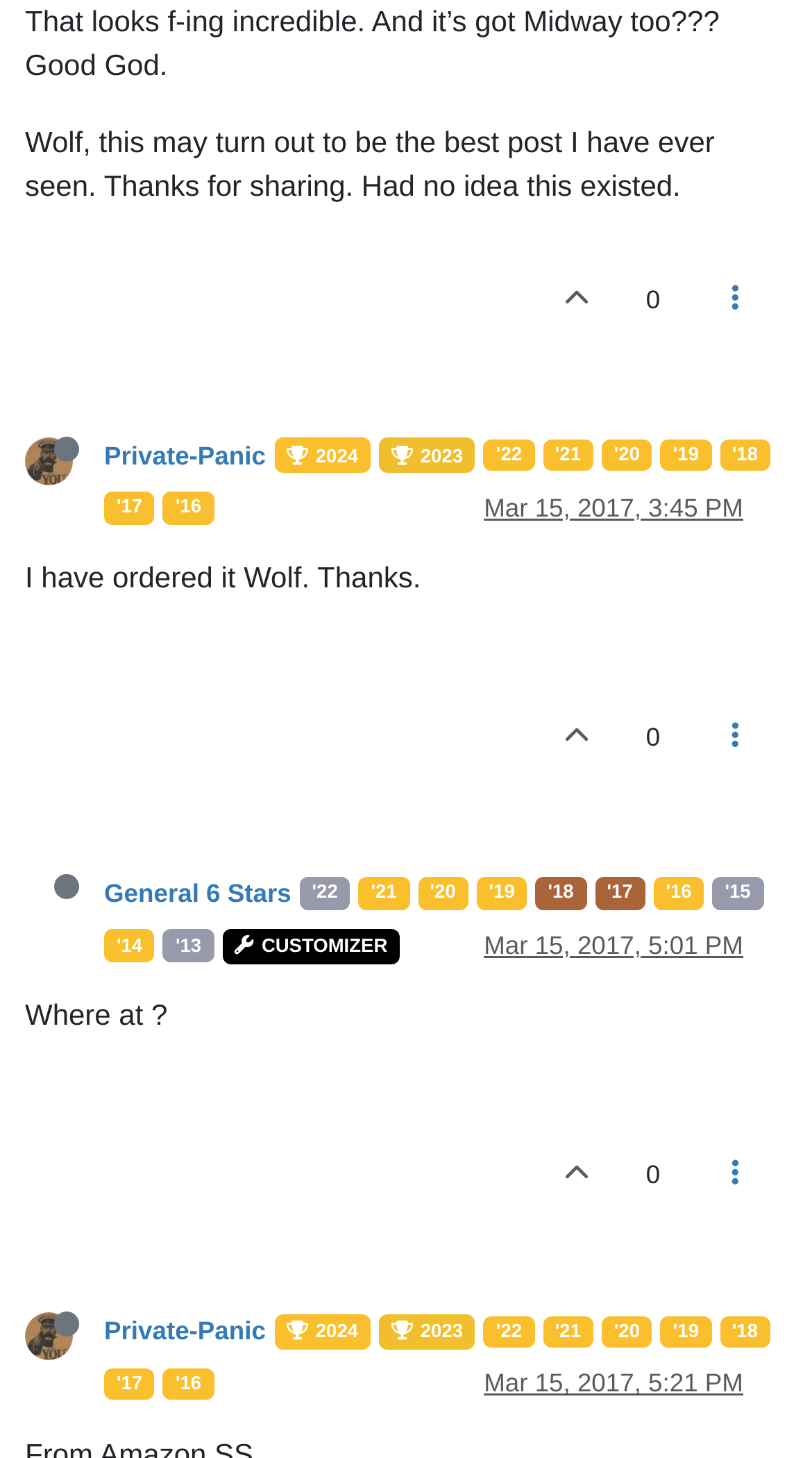What is the content of the third static text element?
Deliver a detailed and extensive answer to the question.

I examined the static text elements and found the third one with the text 'Where at?'.